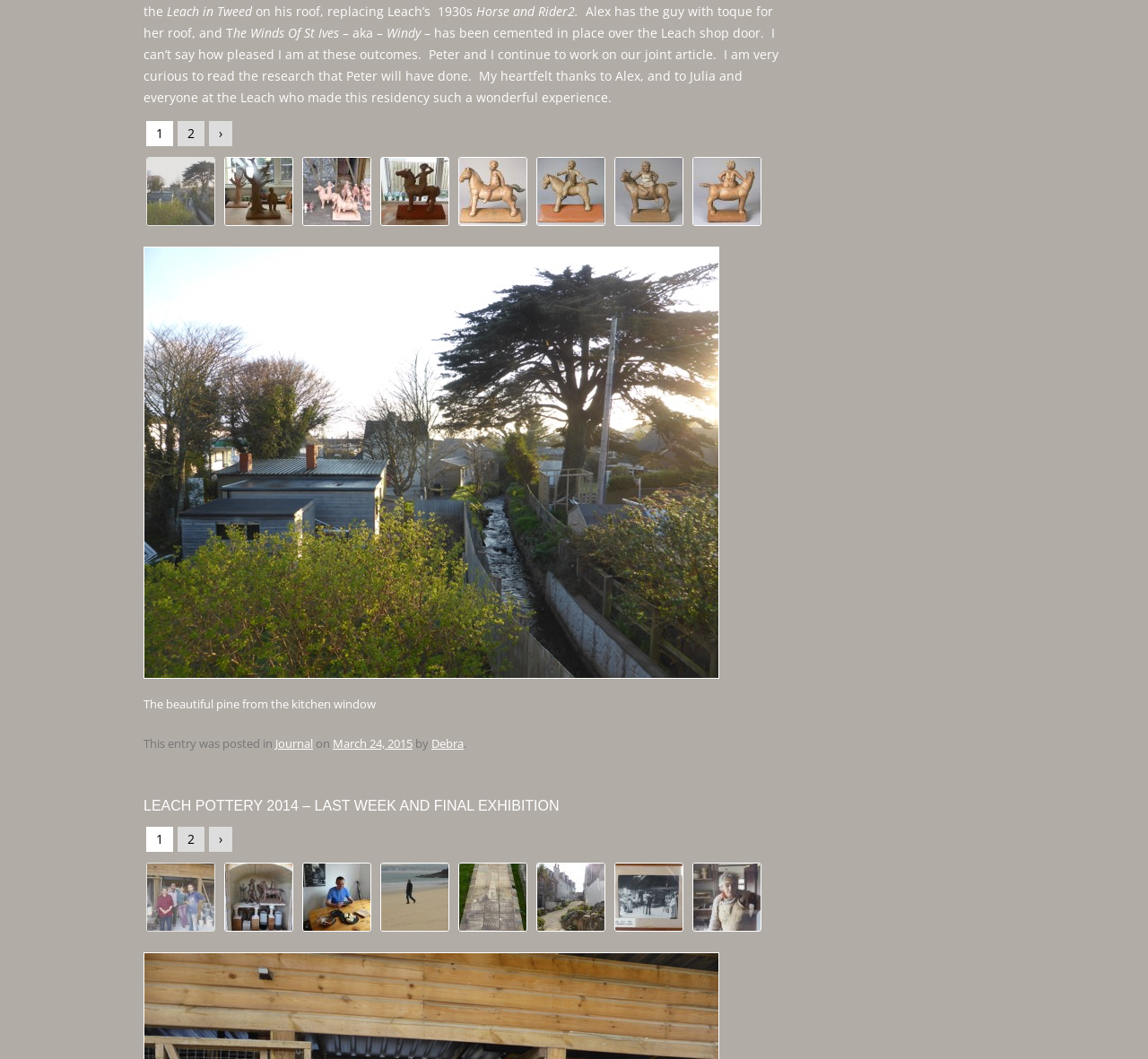What is the date of the journal entry?
Based on the screenshot, give a detailed explanation to answer the question.

The date of the journal entry is mentioned at the bottom of the page in the sentence 'This entry was posted in Journal on March 24, 2015 by Debra.'